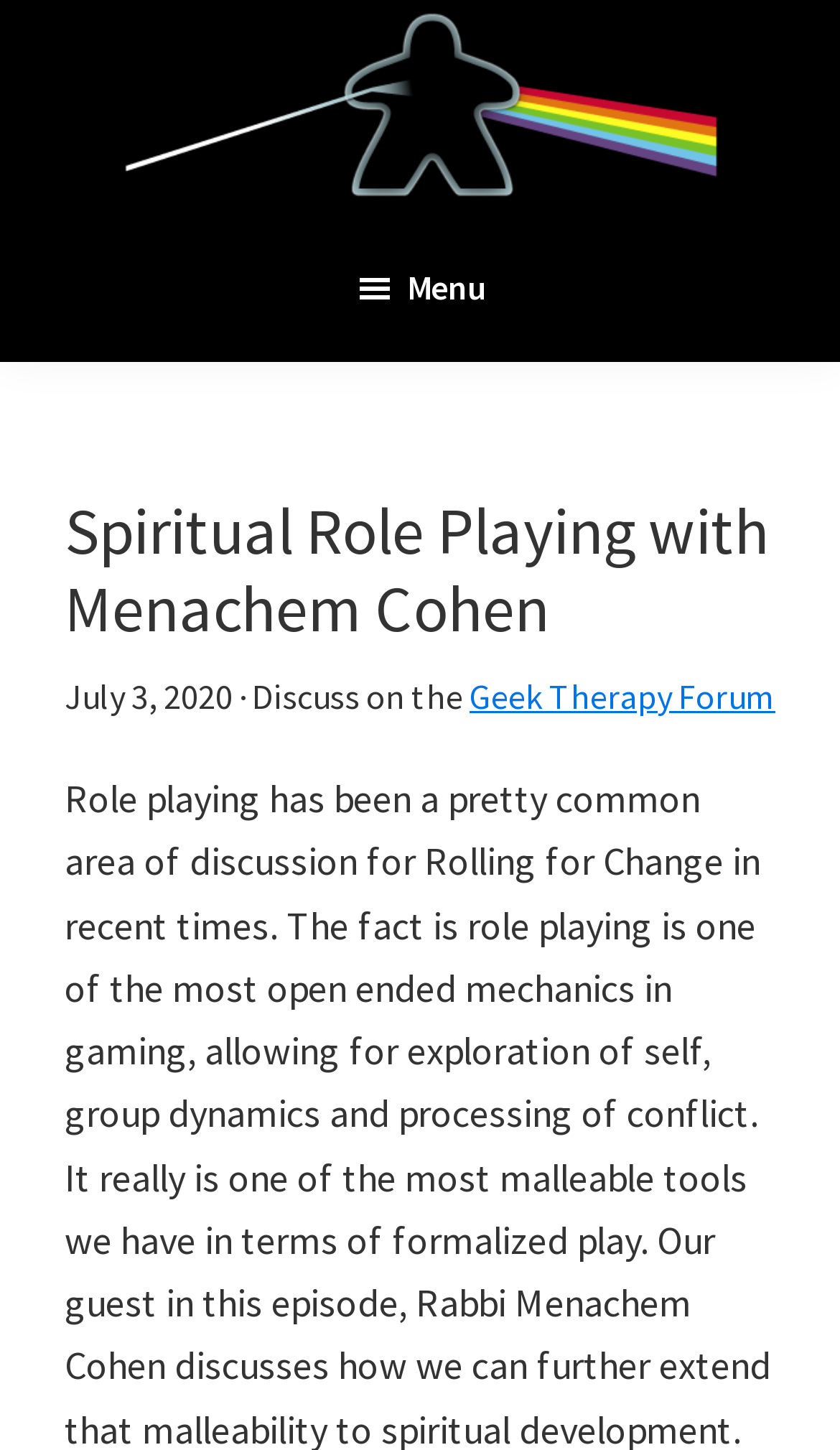Using the details in the image, give a detailed response to the question below:
What is the icon on the menu button?

I found the answer by looking at the button element with the text ' Menu' which is located at the top right of the webpage, indicating that the icon on the menu button is .